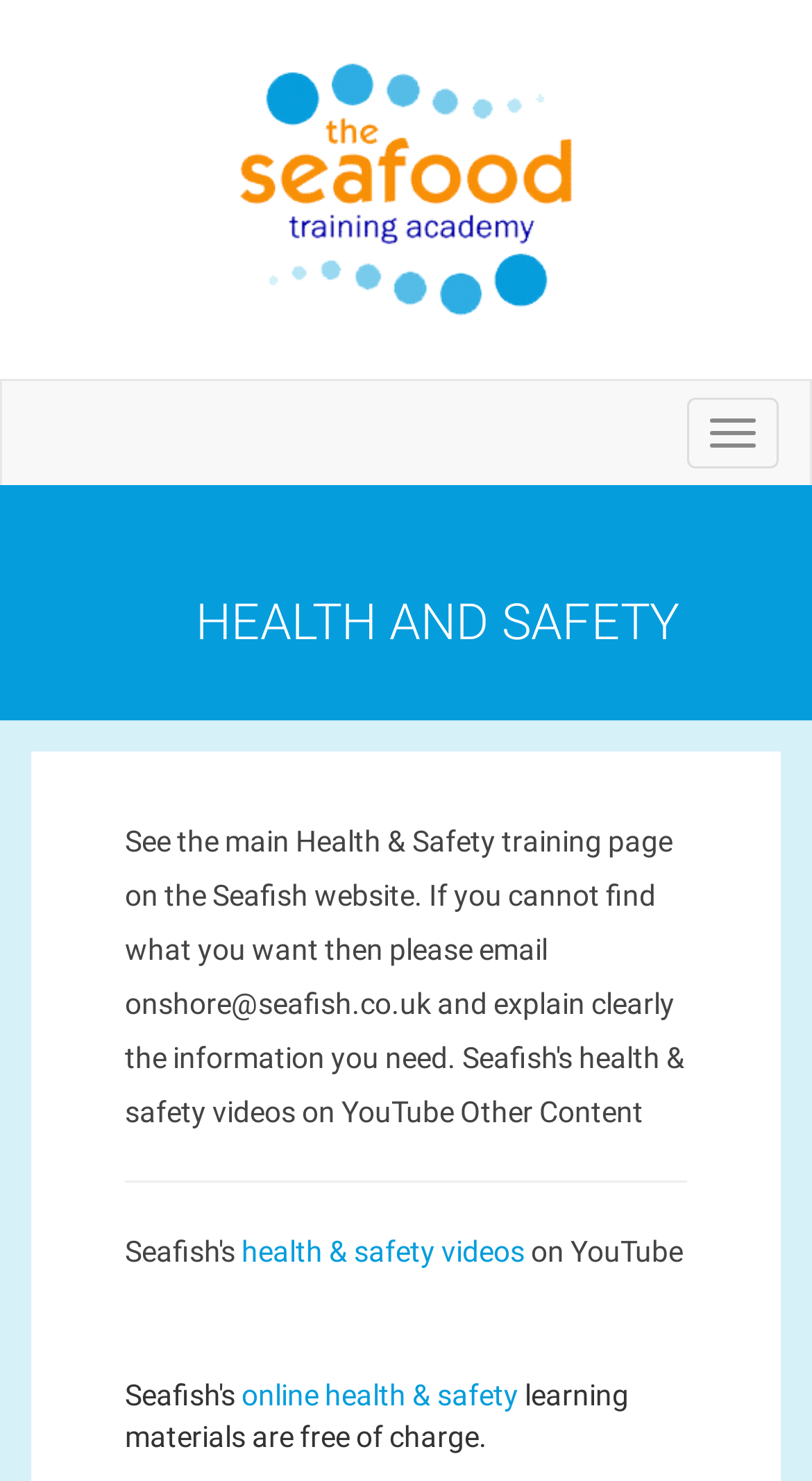Refer to the screenshot and answer the following question in detail:
How many health and safety resources are listed?

By examining the elements under the 'HEALTH AND SAFETY' heading, we can see two links: 'health & safety videos' and 'online health & safety', which suggests that there are two health and safety resources listed.